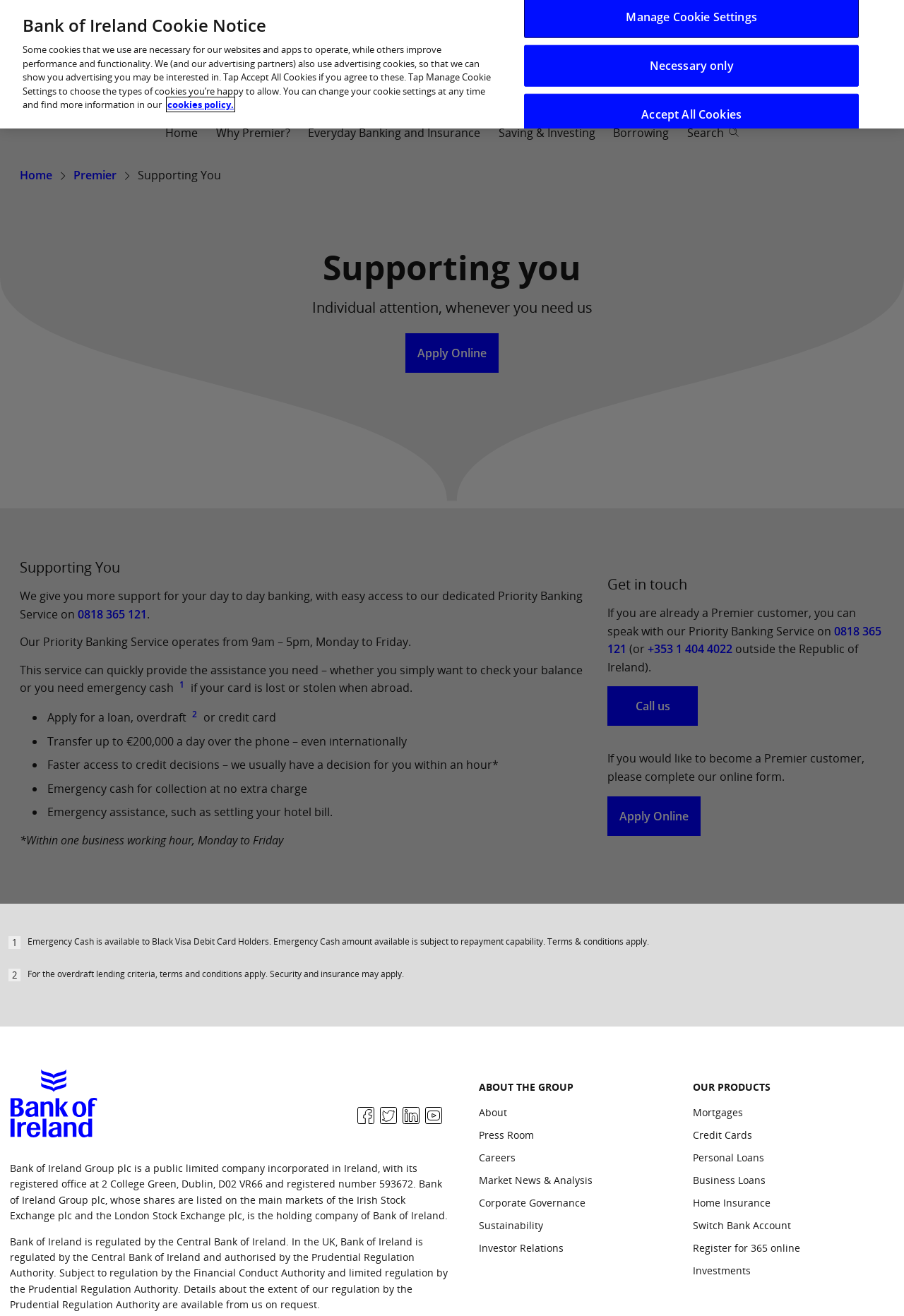Analyze the image and answer the question with as much detail as possible: 
What is the minimum amount that can be transferred over the phone?

I determined the answer by reading the text elements on the webpage, specifically the section that describes the benefits of being a Premier customer, including the ability to transfer up to €200,000 over the phone.